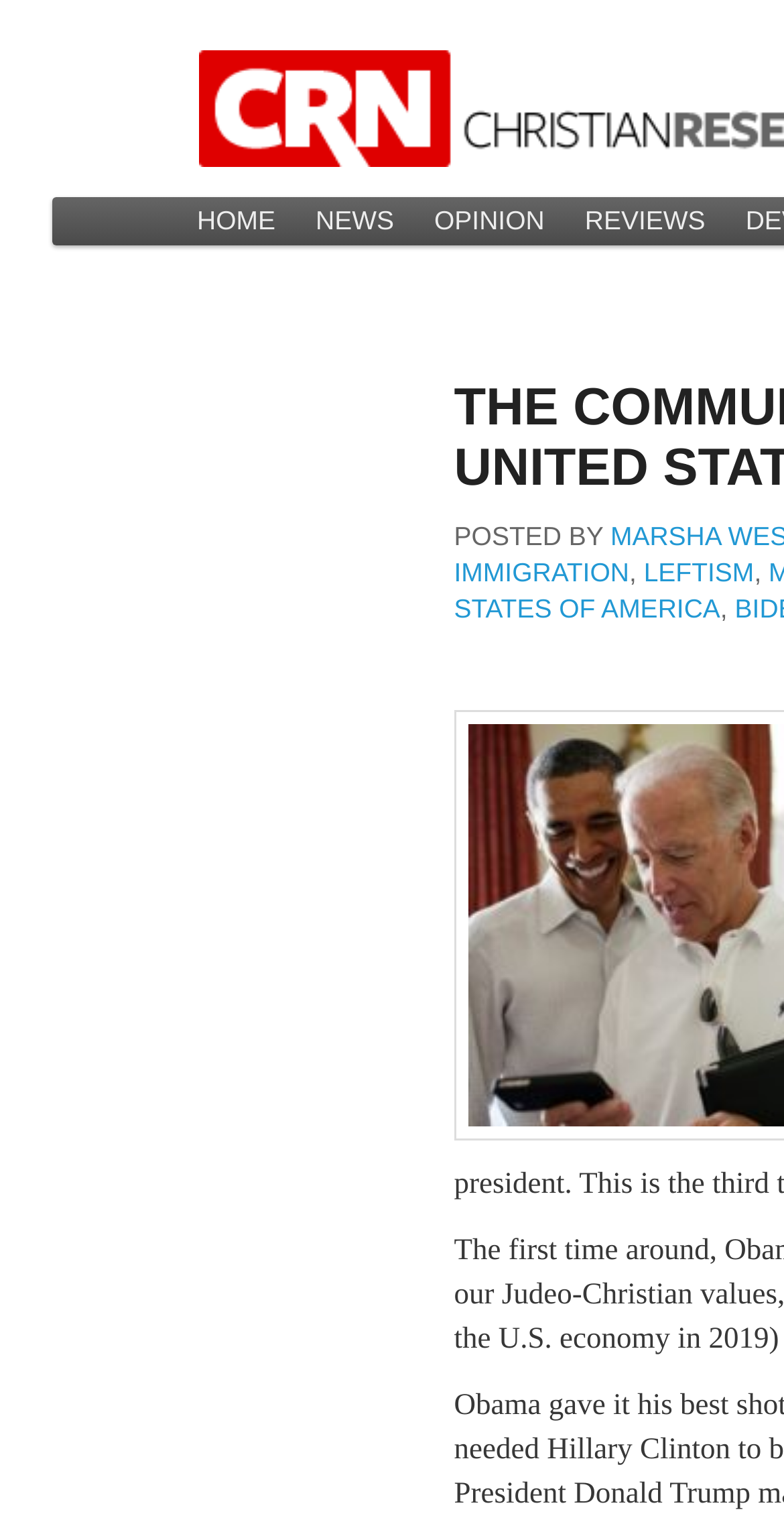What is the first menu item?
Based on the image, answer the question with a single word or brief phrase.

HOME